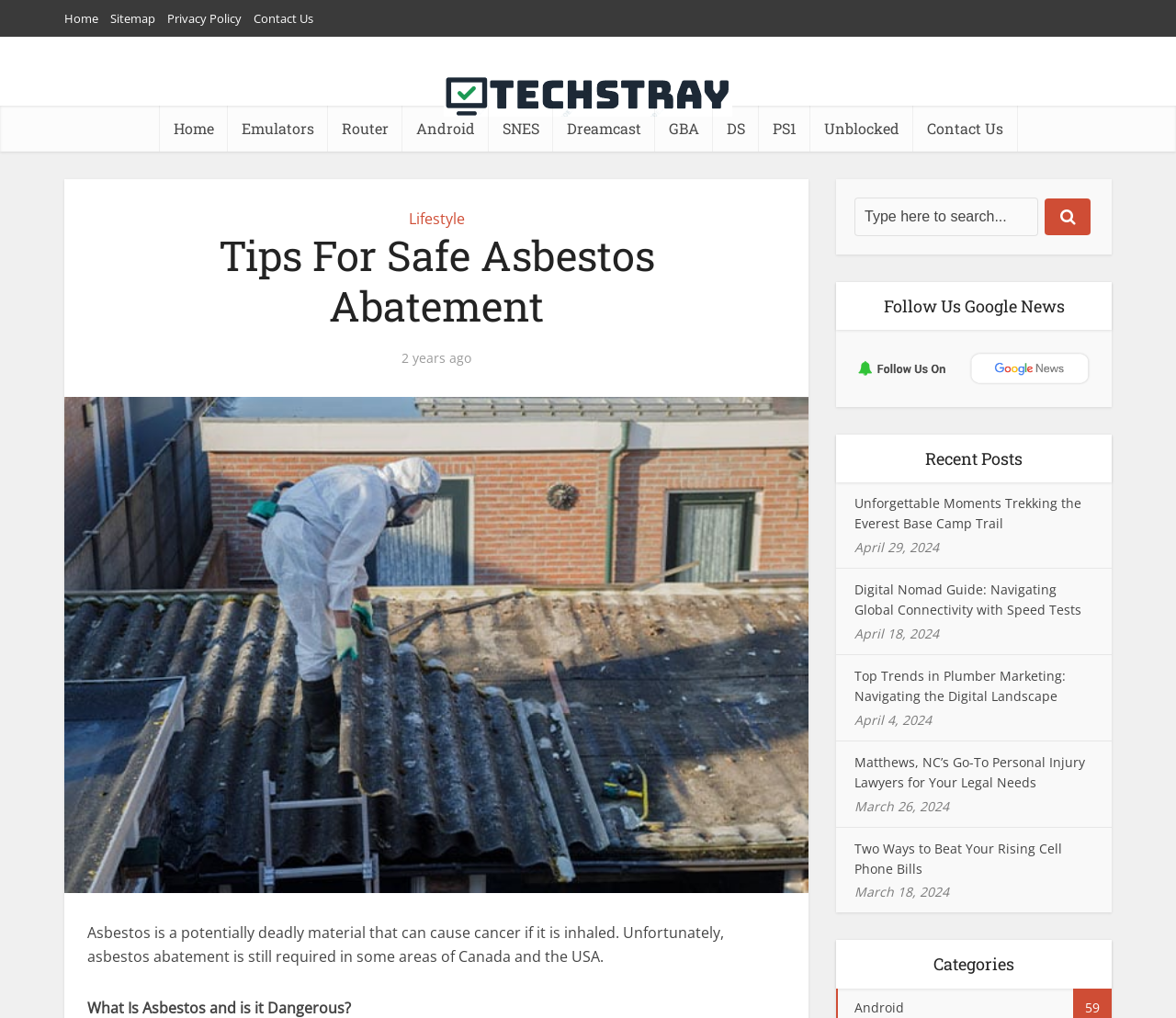What is the purpose of the textbox?
Give a detailed response to the question by analyzing the screenshot.

The textbox is located in the top-right corner of the webpage, and it has a placeholder text that says 'Type here to search...'. This suggests that the purpose of the textbox is to allow users to search for content on the website.